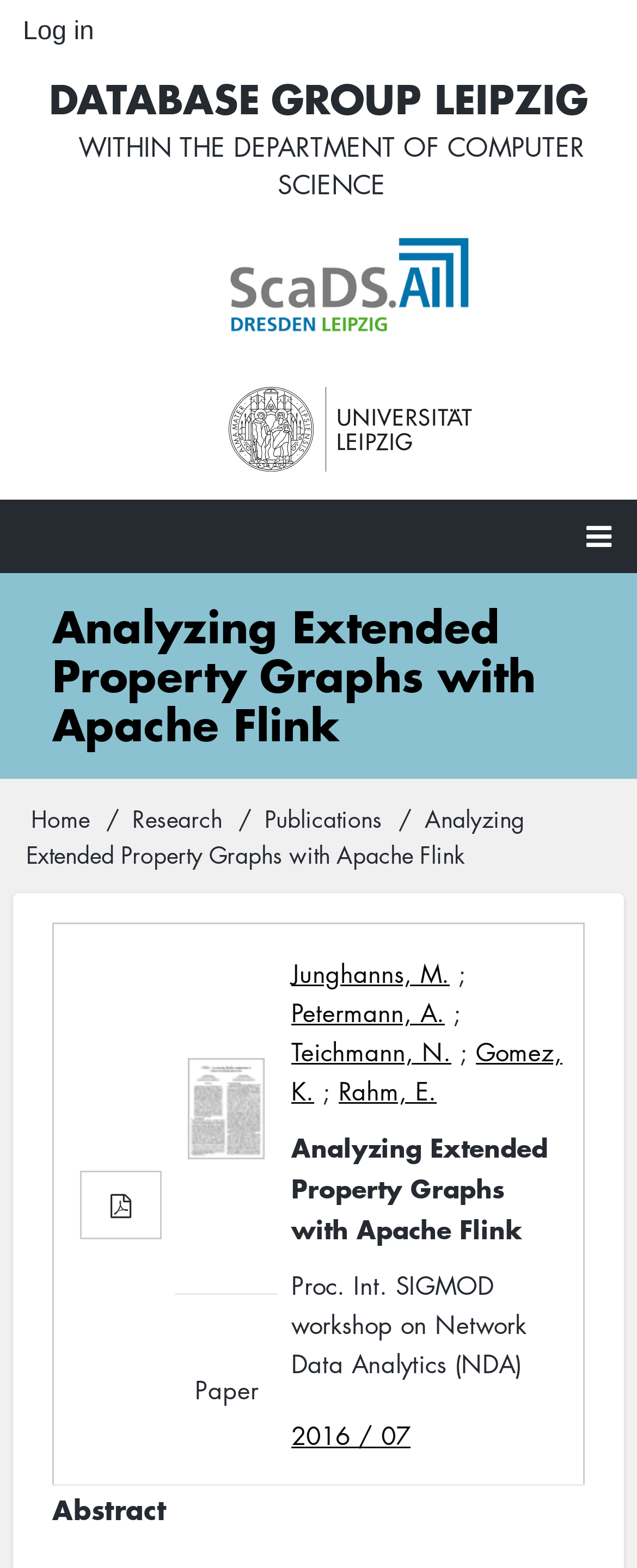Please identify the webpage's heading and generate its text content.

DATABASE GROUP LEIPZIG